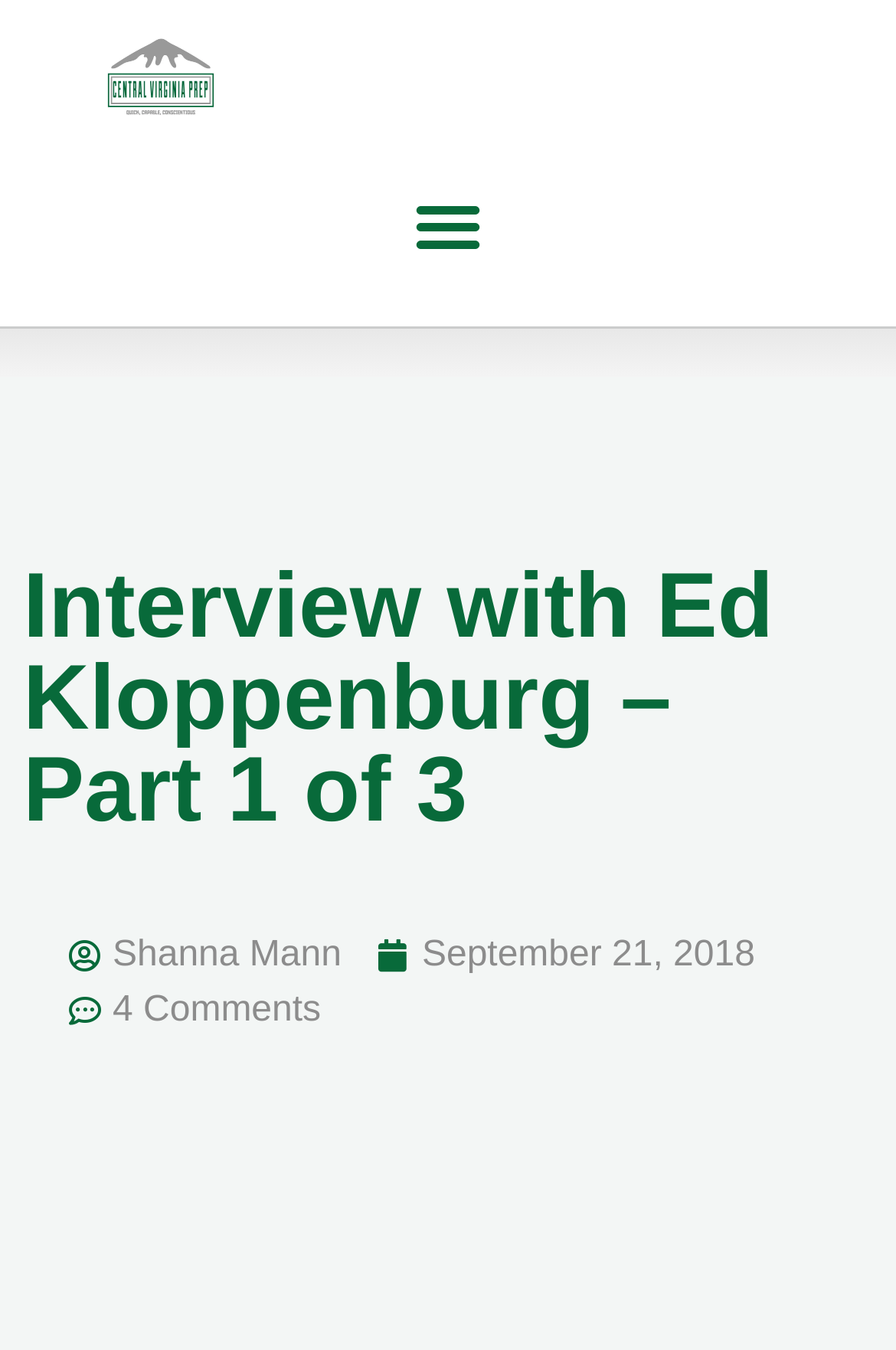With reference to the image, please provide a detailed answer to the following question: Is the menu toggle button expanded?

I found the answer by looking at the button element that says 'Menu Toggle' and has an attribute 'expanded: False'. This indicates that the menu toggle button is not expanded.